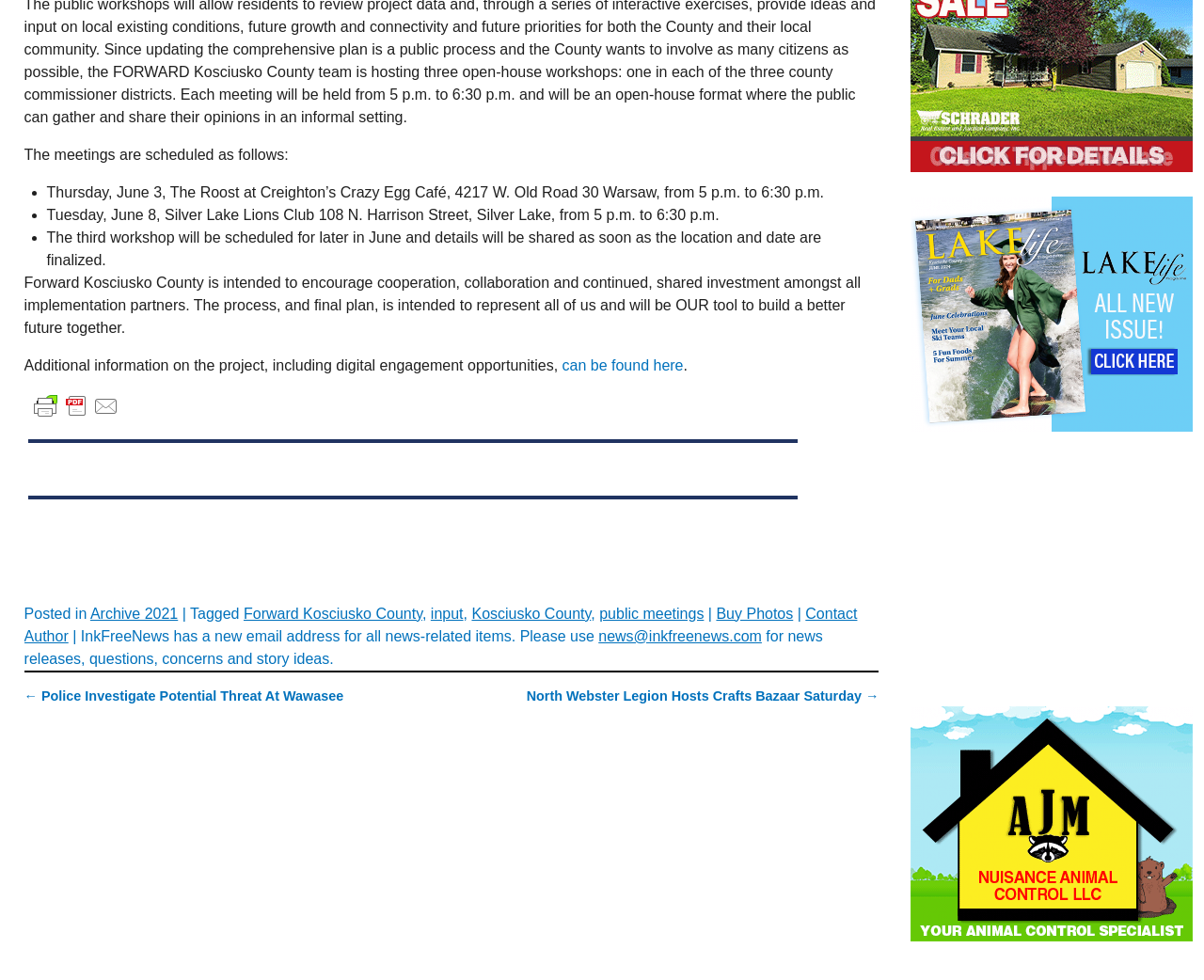Please analyze the image and provide a thorough answer to the question:
What is the location of the second meeting?

According to the webpage, the second meeting is scheduled to take place at Silver Lake Lions Club, located at 108 N. Harrison Street, Silver Lake, from 5 p.m. to 6:30 p.m. on Tuesday, June 8.